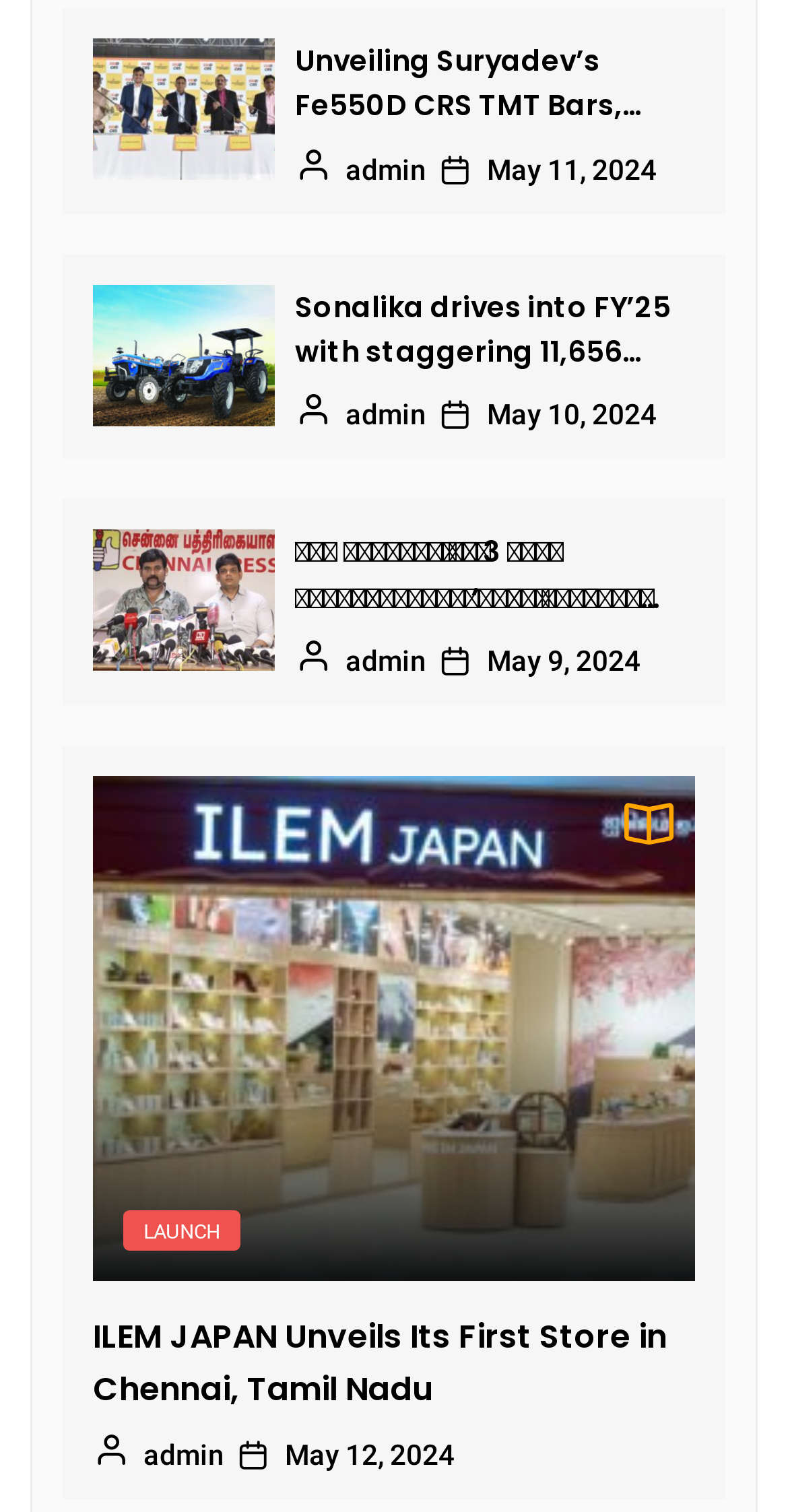Find the bounding box coordinates of the clickable element required to execute the following instruction: "Explore ILEM JAPAN's first store in Chennai". Provide the coordinates as four float numbers between 0 and 1, i.e., [left, top, right, bottom].

[0.118, 0.513, 0.882, 0.847]